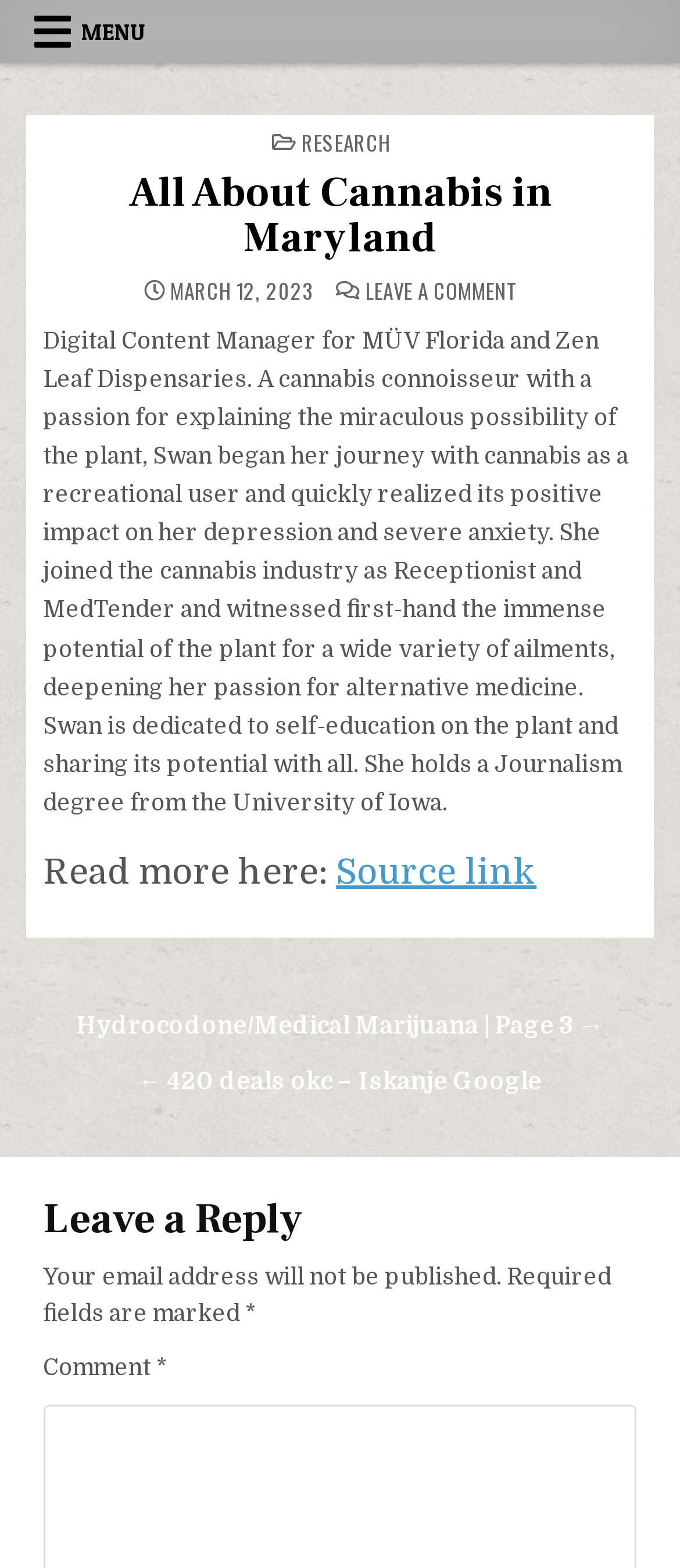Locate the UI element that matches the description Source link in the webpage screenshot. Return the bounding box coordinates in the format (top-left x, top-left y, bottom-right x, bottom-right y), with values ranging from 0 to 1.

[0.494, 0.544, 0.789, 0.569]